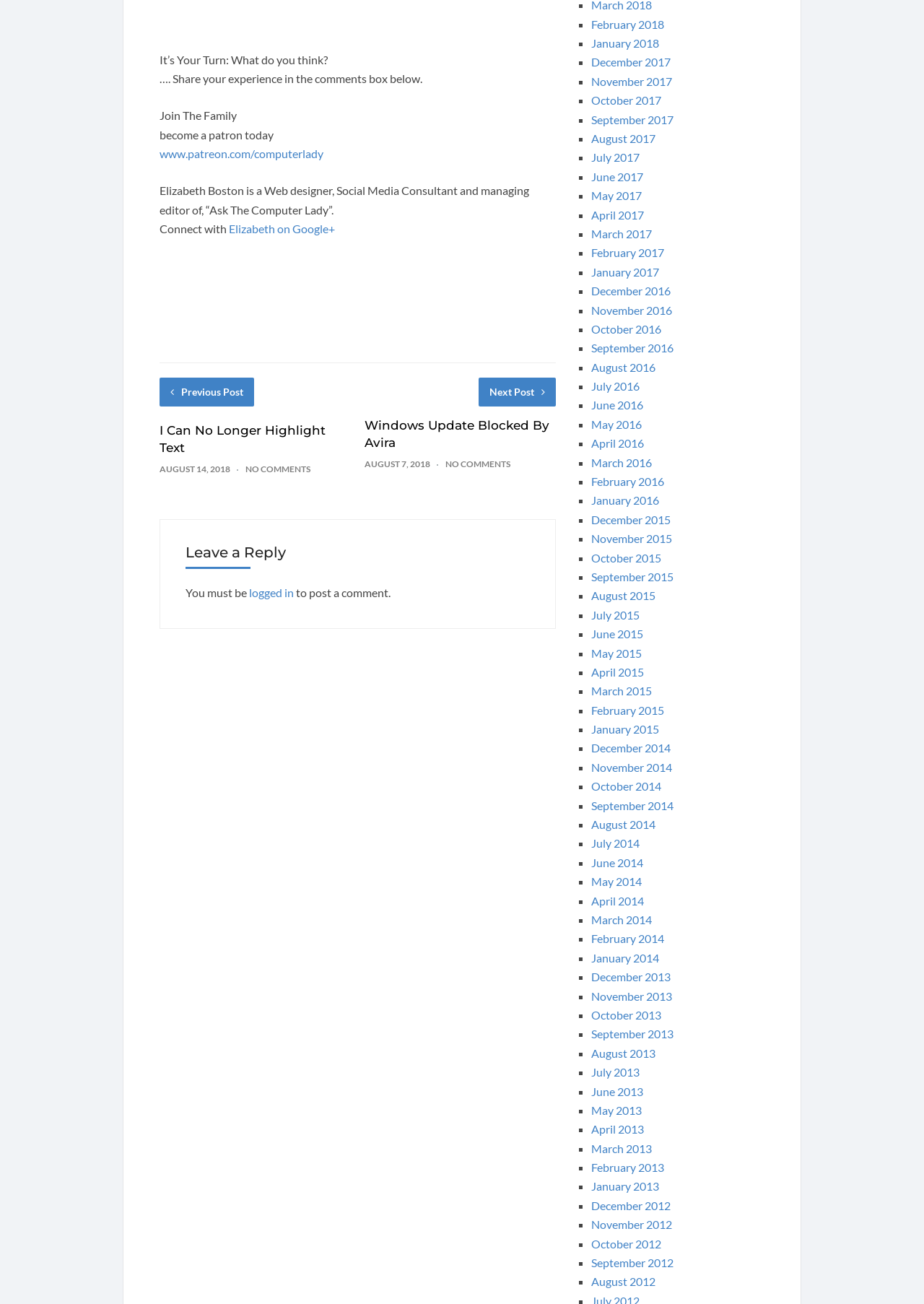Please determine the bounding box coordinates for the UI element described here. Use the format (top-left x, top-left y, bottom-right x, bottom-right y) with values bounded between 0 and 1: www.patreon.com/computerlady

[0.173, 0.112, 0.35, 0.123]